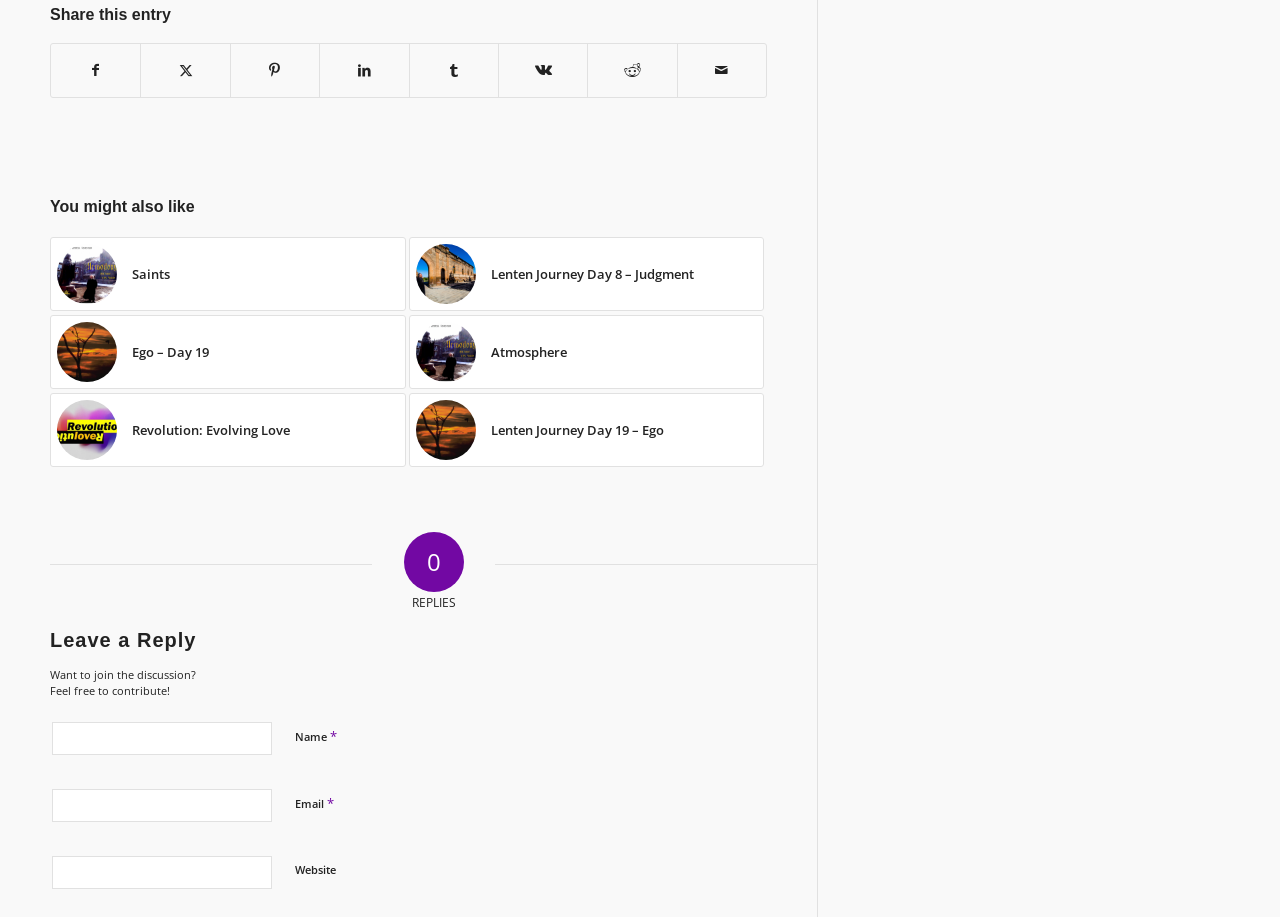Determine the bounding box for the UI element that matches this description: "Share on Facebook".

[0.04, 0.048, 0.11, 0.105]